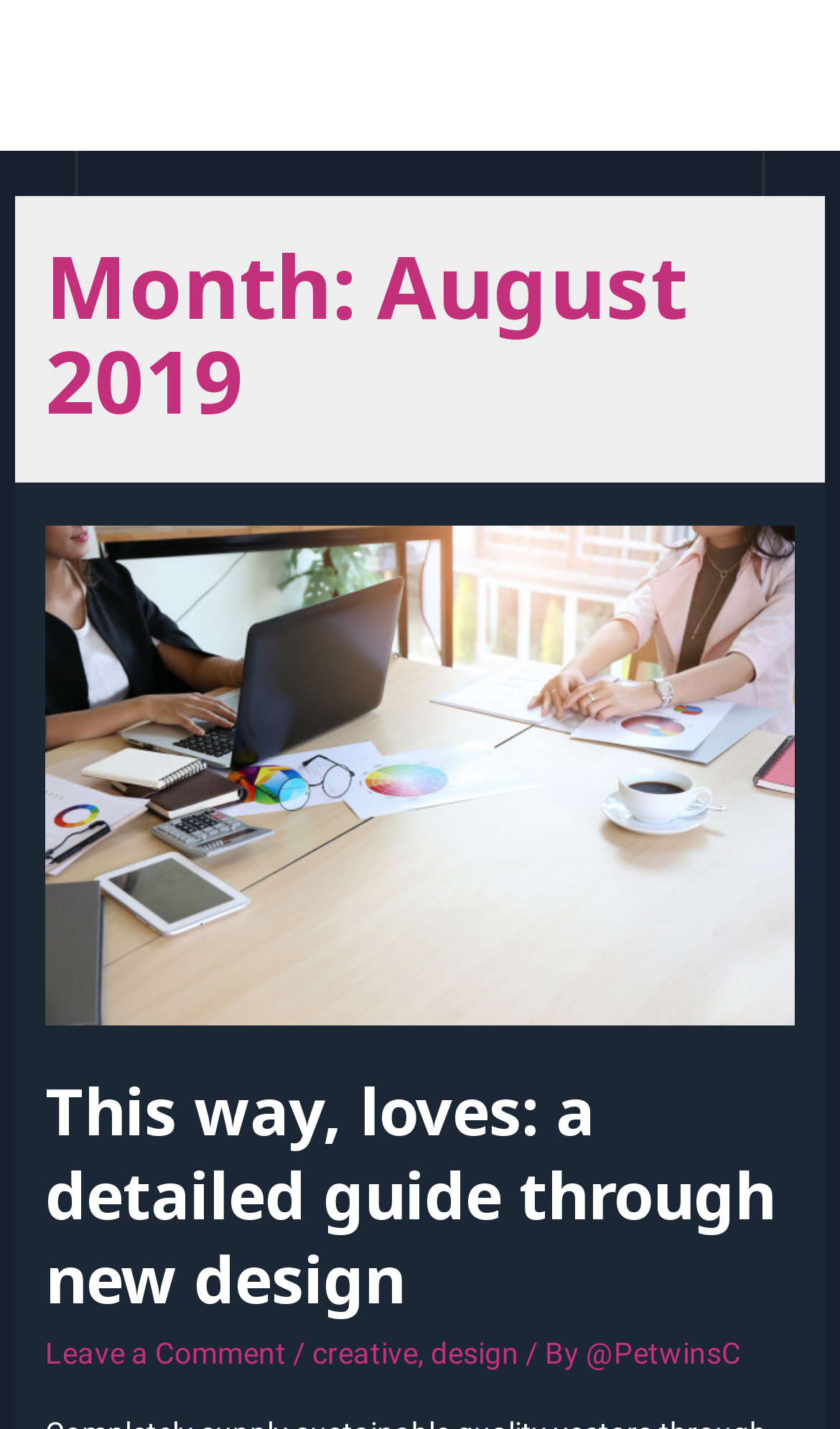Using details from the image, please answer the following question comprehensively:
What is the date of the article?

The date of the article is mentioned at the top of the webpage, which is 'Month: August 2019'.